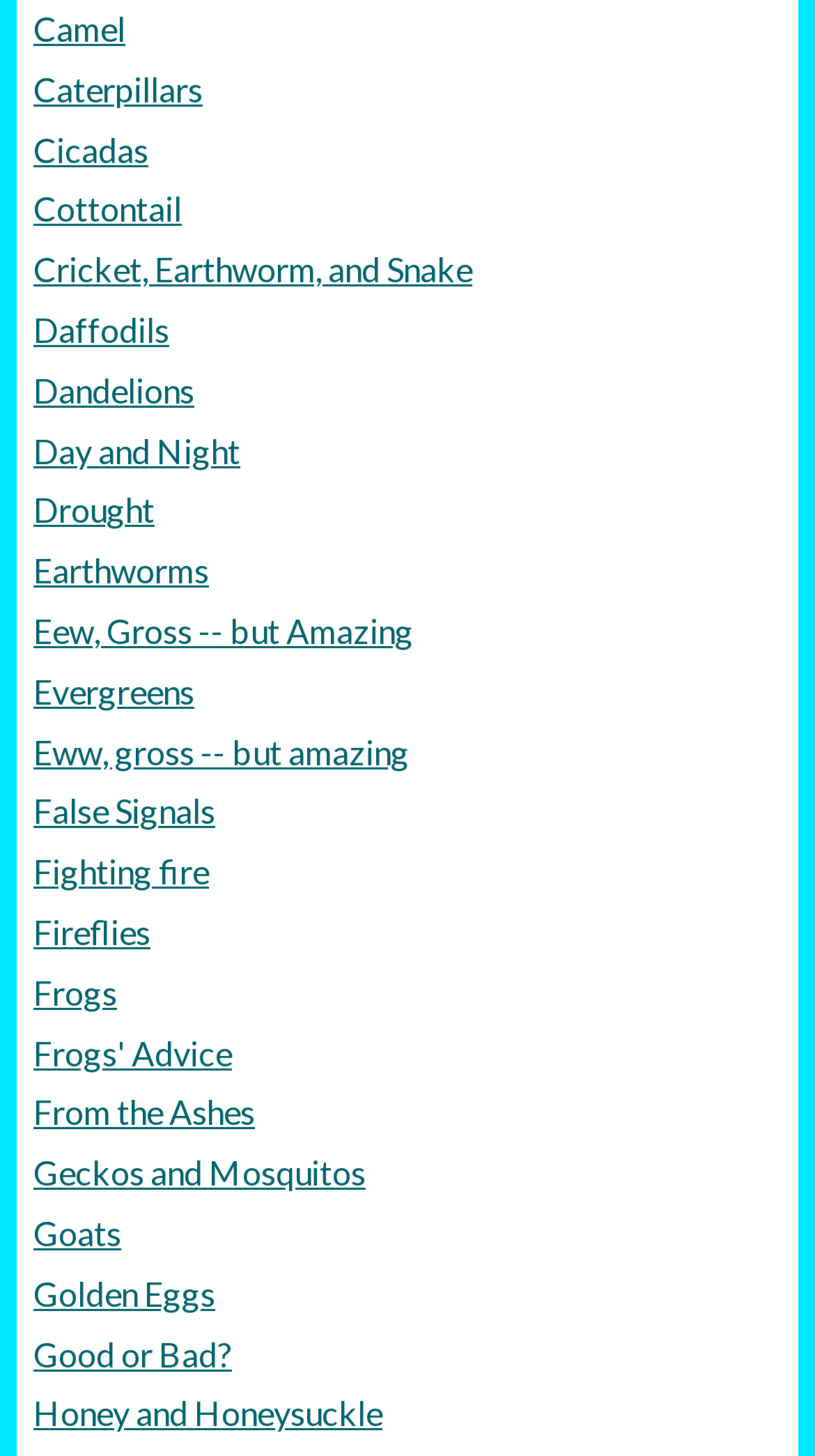Locate the bounding box coordinates of the element I should click to achieve the following instruction: "Select Caterpillars".

[0.041, 0.041, 0.959, 0.083]